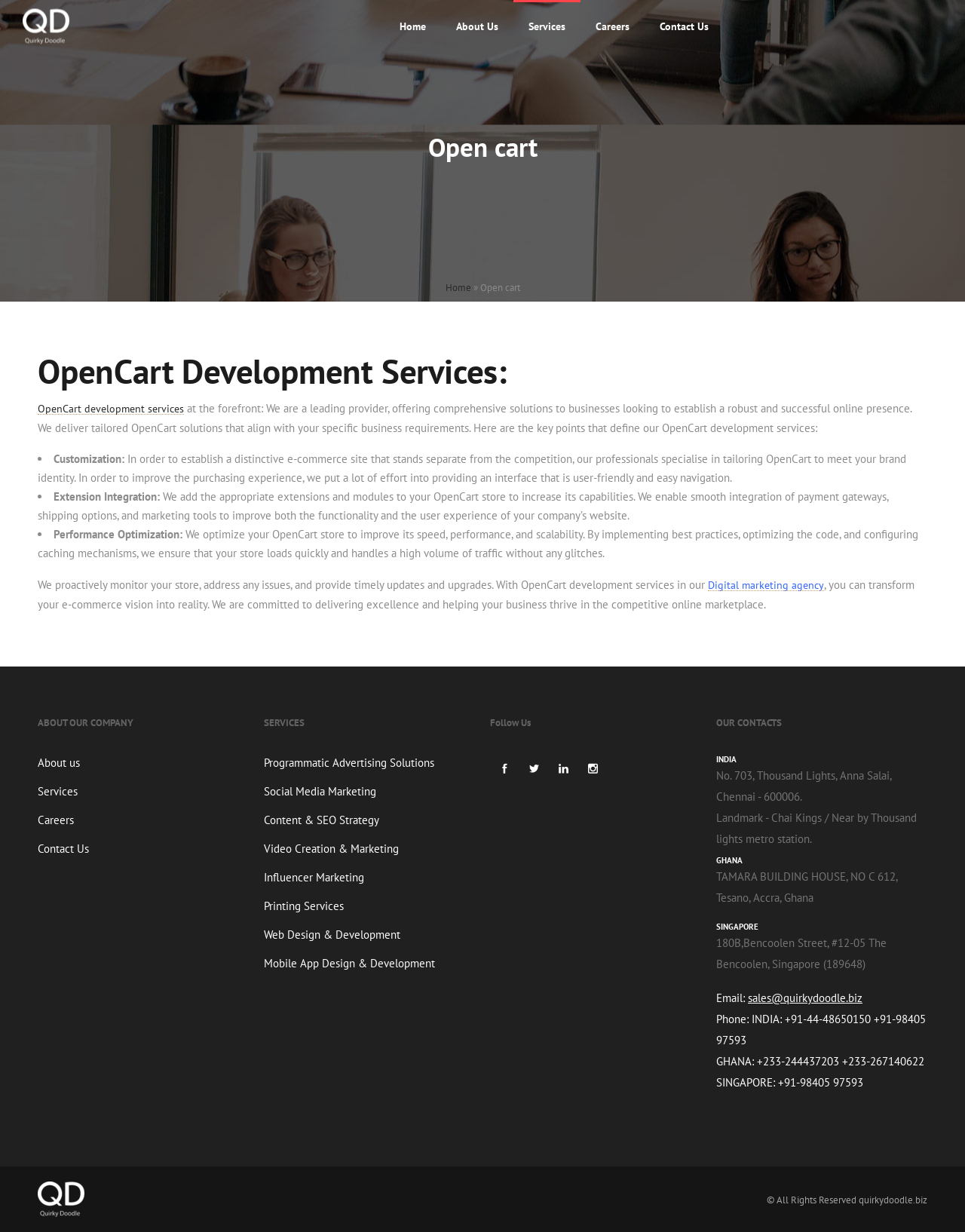Specify the bounding box coordinates of the area to click in order to execute this command: 'Click on Home'. The coordinates should consist of four float numbers ranging from 0 to 1, and should be formatted as [left, top, right, bottom].

[0.398, 0.012, 0.457, 0.031]